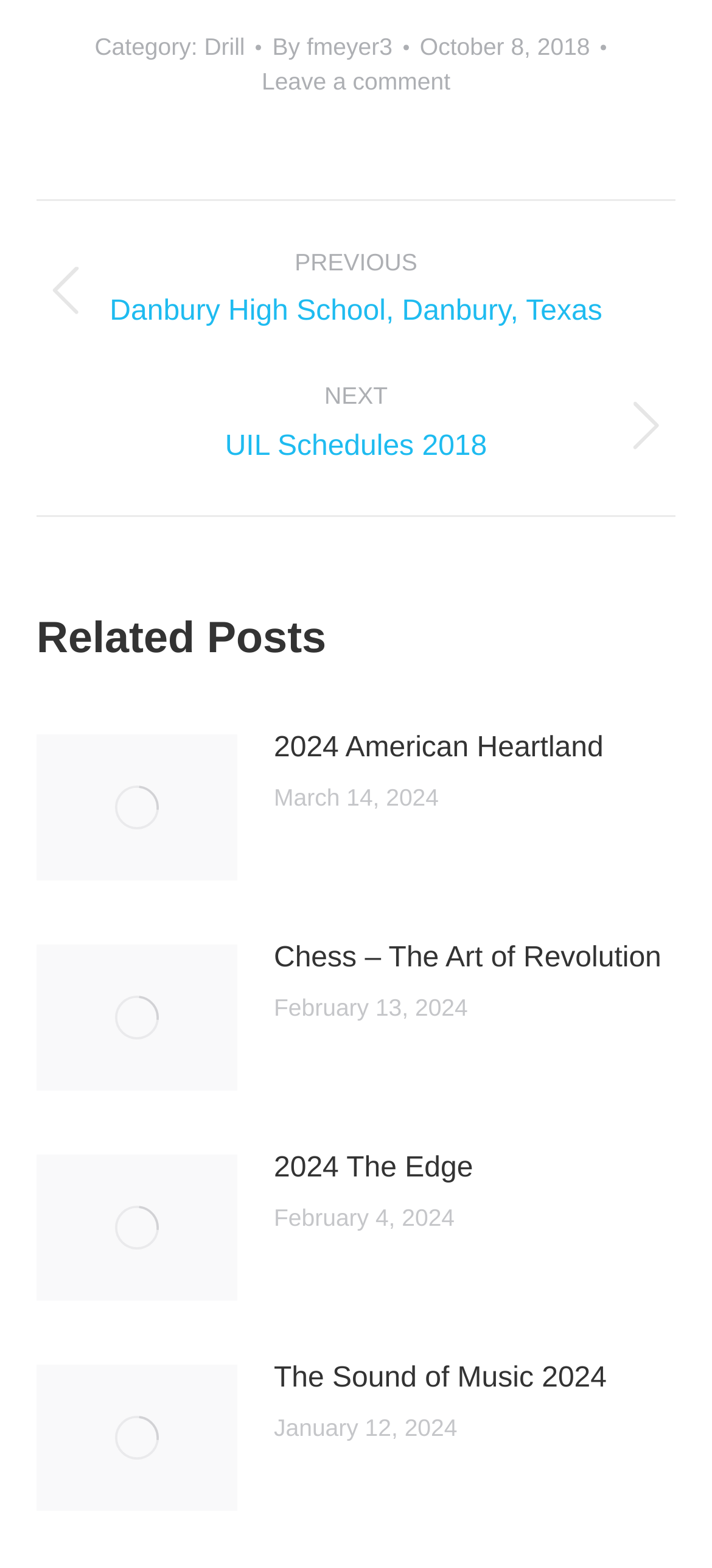What is the category of the current post?
Please answer the question with as much detail and depth as you can.

The category of the current post can be determined by looking at the 'Category:' label, which is followed by a link 'Drill'. This suggests that the current post belongs to the 'Drill' category.